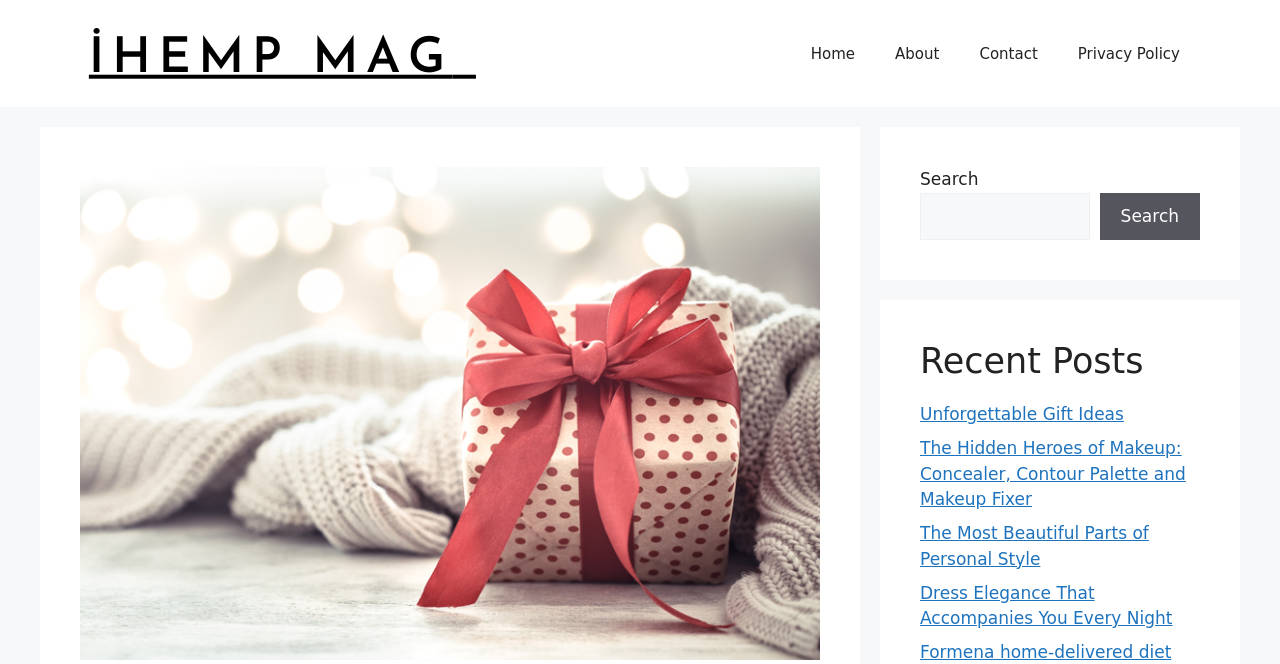Answer in one word or a short phrase: 
What is the purpose of the search box?

To search the website